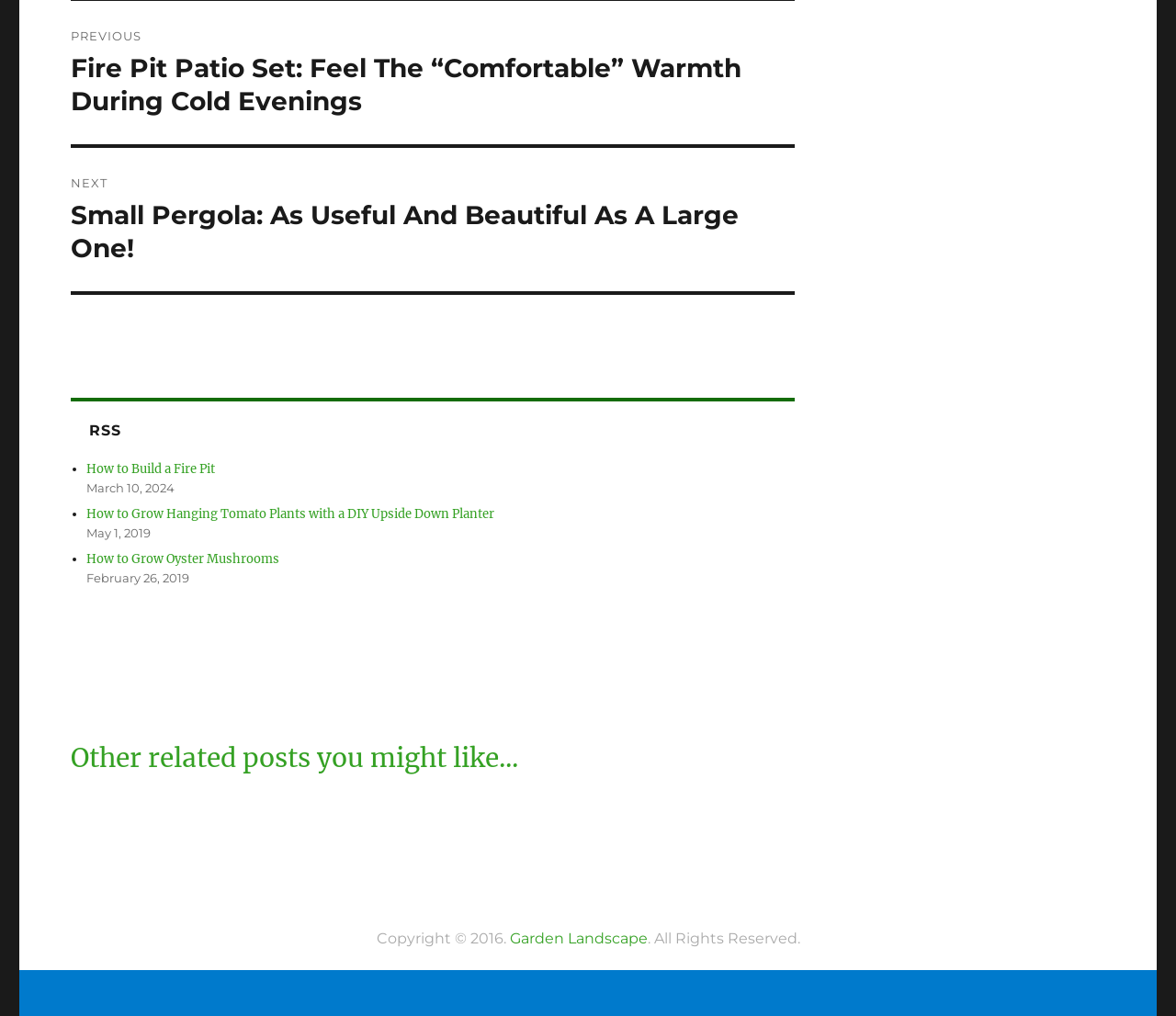Please predict the bounding box coordinates of the element's region where a click is necessary to complete the following instruction: "Visit Garden Landscape". The coordinates should be represented by four float numbers between 0 and 1, i.e., [left, top, right, bottom].

[0.433, 0.915, 0.55, 0.932]